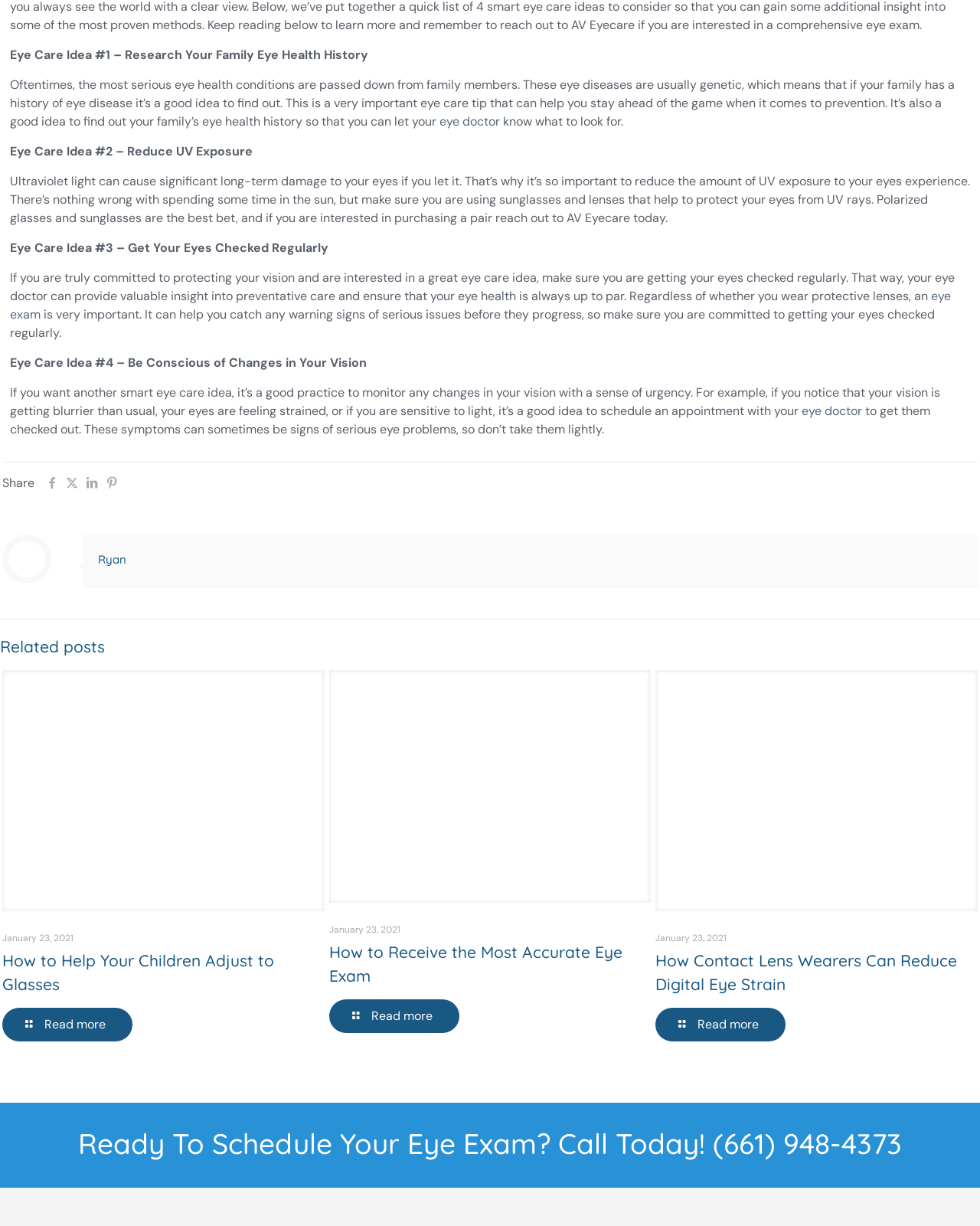What is the topic of the first related post?
Answer the question with a single word or phrase by looking at the picture.

How to Help Your Children Adjust to Glasses